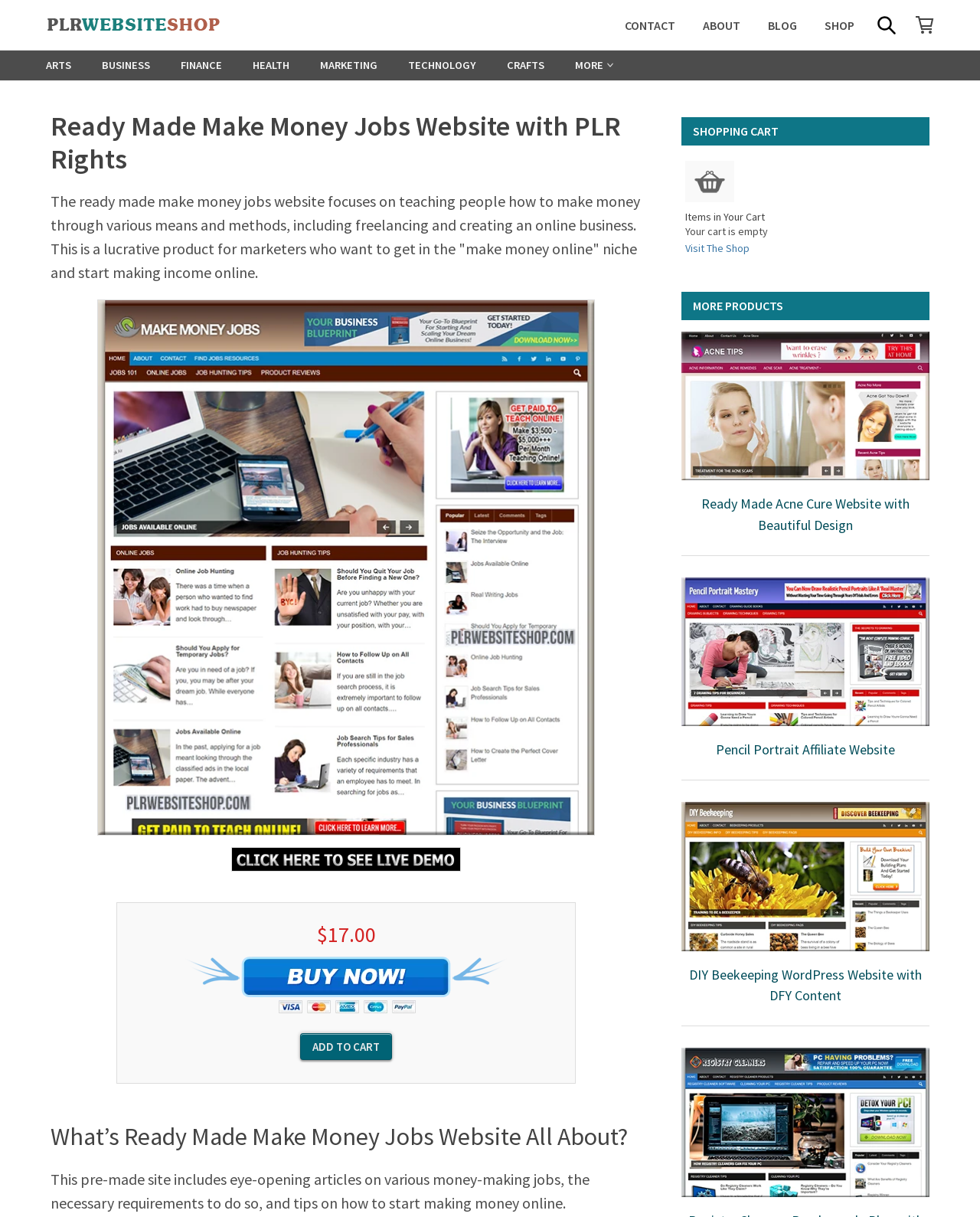Could you indicate the bounding box coordinates of the region to click in order to complete this instruction: "Buy Now".

[0.189, 0.785, 0.517, 0.834]